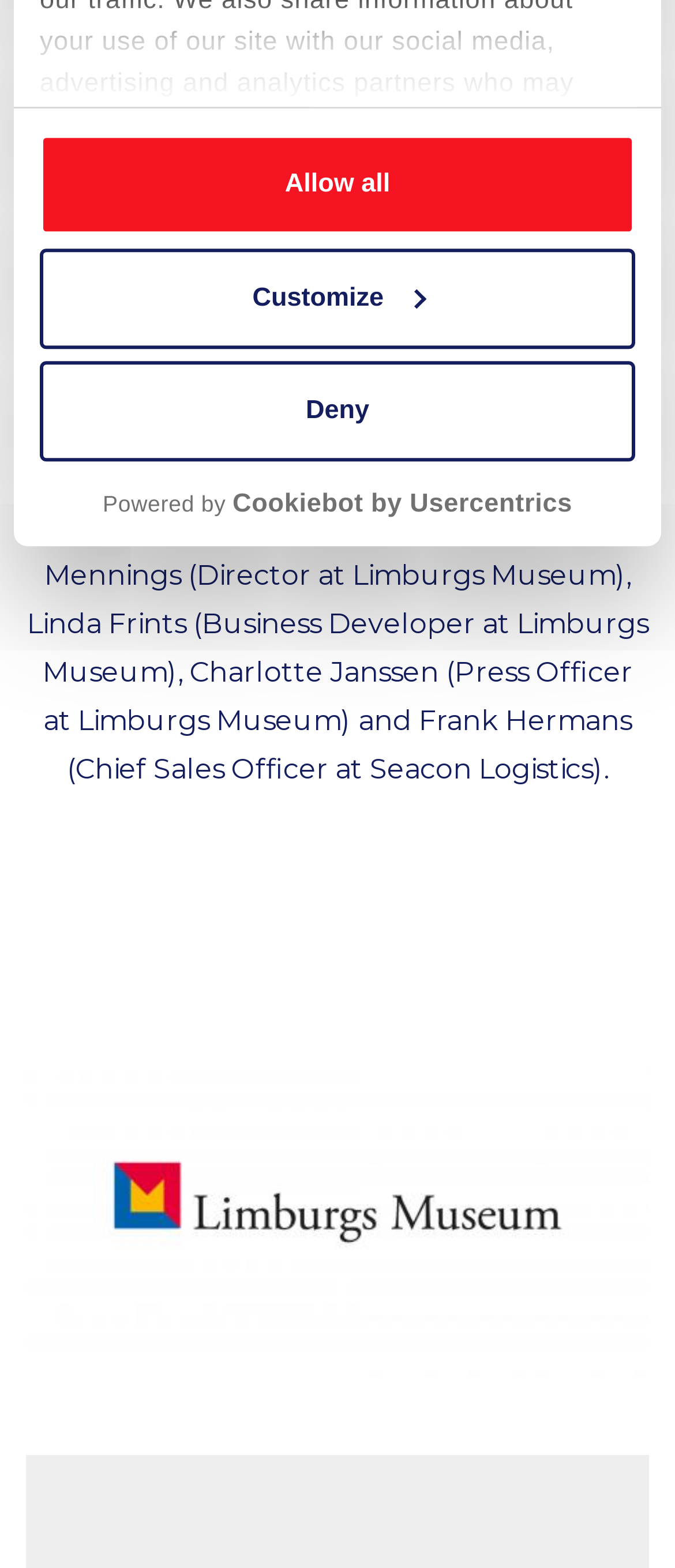Based on the element description, predict the bounding box coordinates (top-left x, top-left y, bottom-right x, bottom-right y) for the UI element in the screenshot: Europe

[0.368, 0.45, 0.632, 0.501]